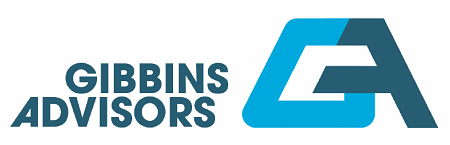Please examine the image and provide a detailed answer to the question: What is the purpose of the logo on the webpage?

According to the caption, the logo serves as a visual anchor for users, establishing brand recognition and credibility as they engage with the related content about healthcare industry challenges on the webpage.